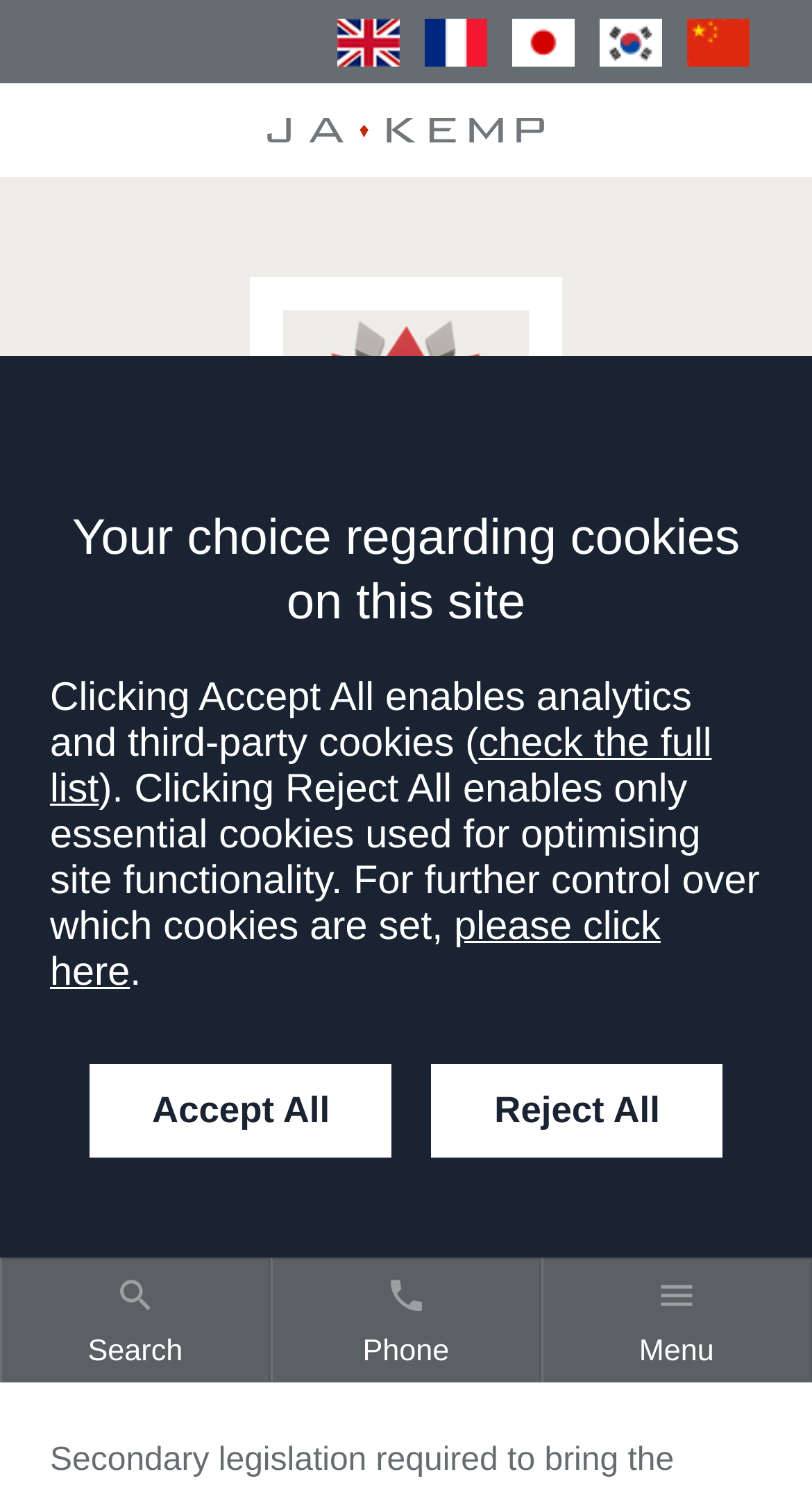Locate the bounding box coordinates of the clickable region to complete the following instruction: "search for something."

[0.0, 0.844, 0.333, 0.928]